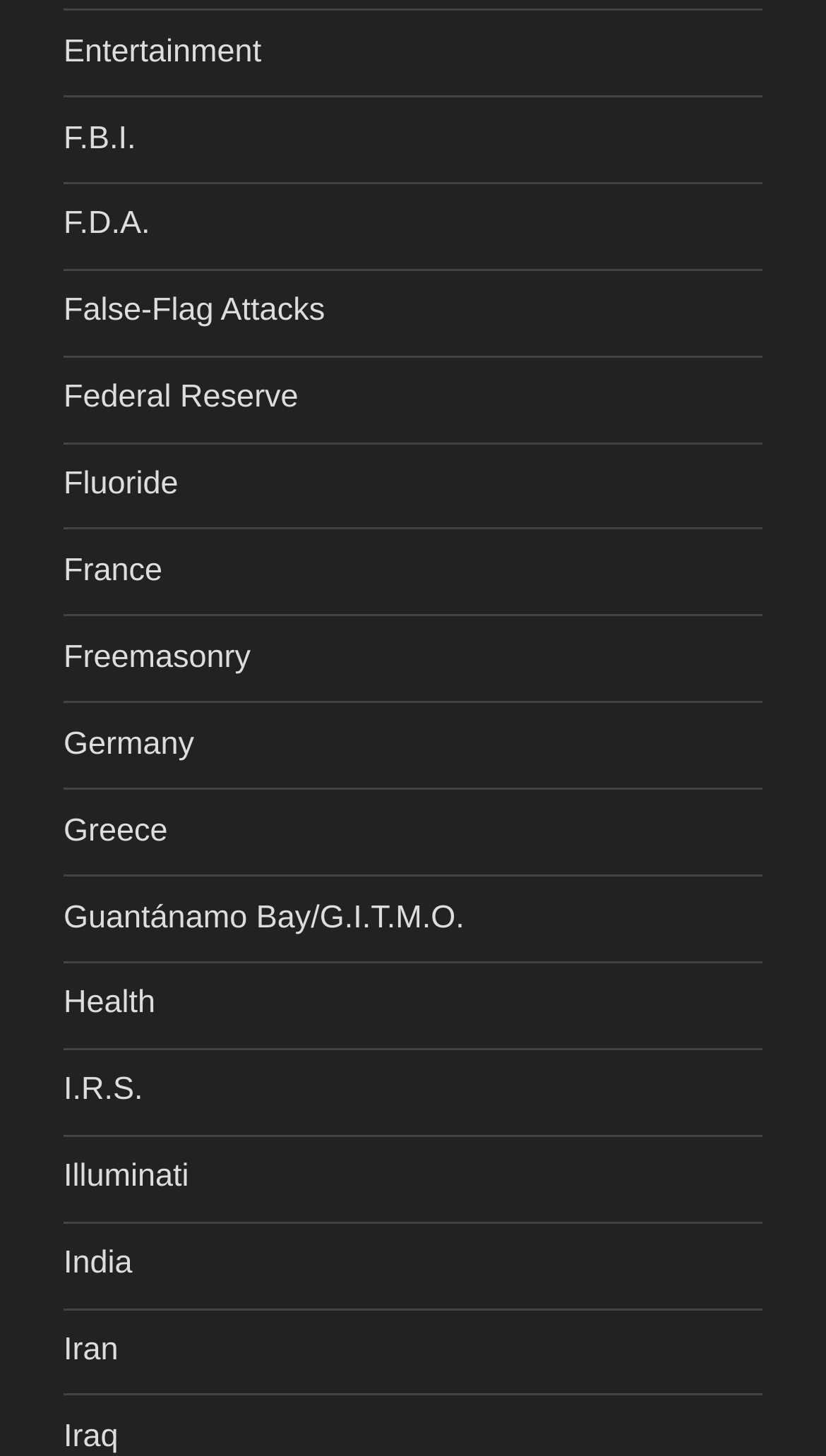Locate the bounding box coordinates of the element that should be clicked to fulfill the instruction: "Visit F.B.I. page".

[0.077, 0.082, 0.165, 0.107]